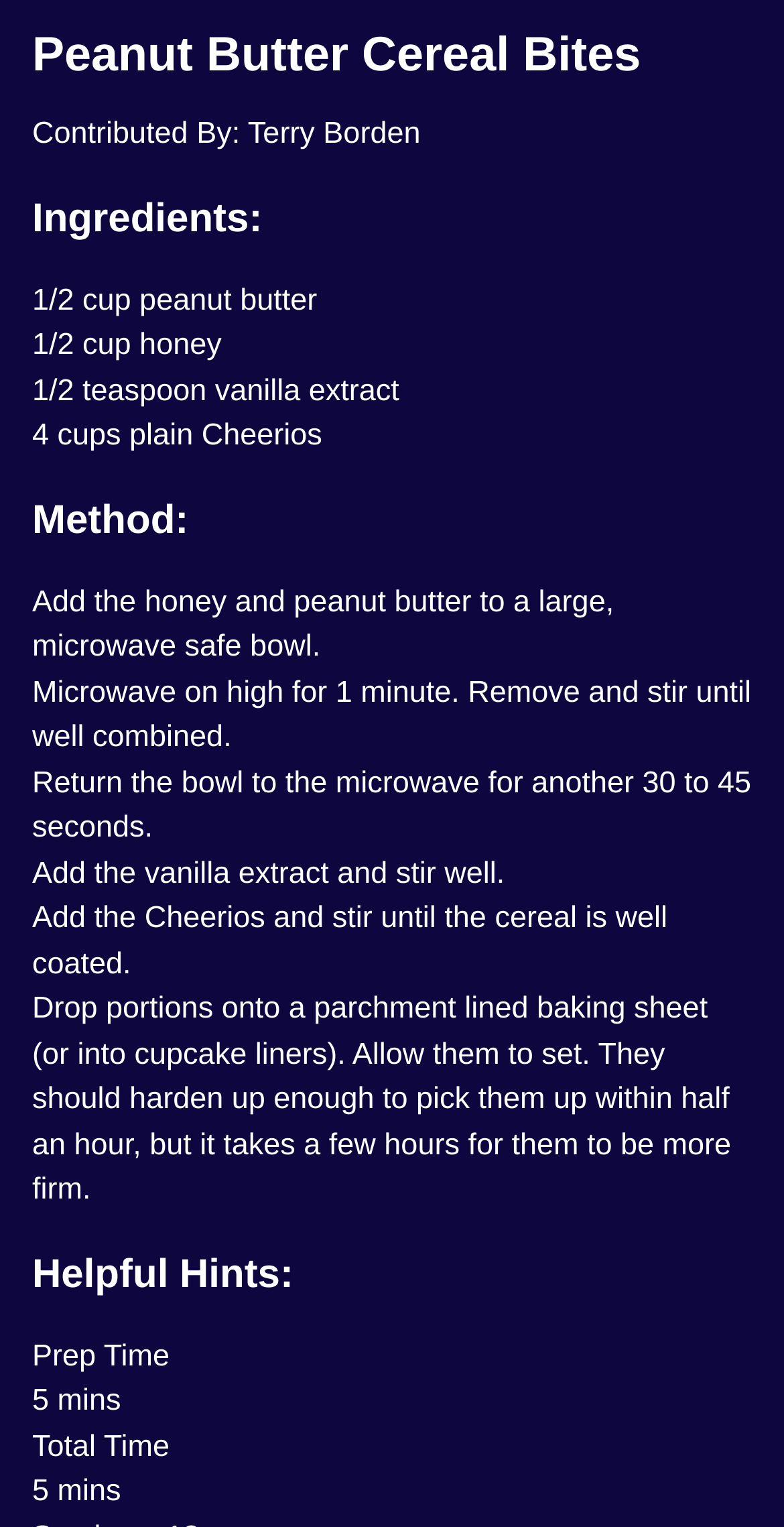What is the purpose of microwaving the mixture?
Can you provide a detailed and comprehensive answer to the question?

I analyzed the 'Method' section of the recipe and found that the mixture is microwaved to combine the honey and peanut butter, as stated in the instruction 'Microwave on high for 1 minute. Remove and stir until well combined'.